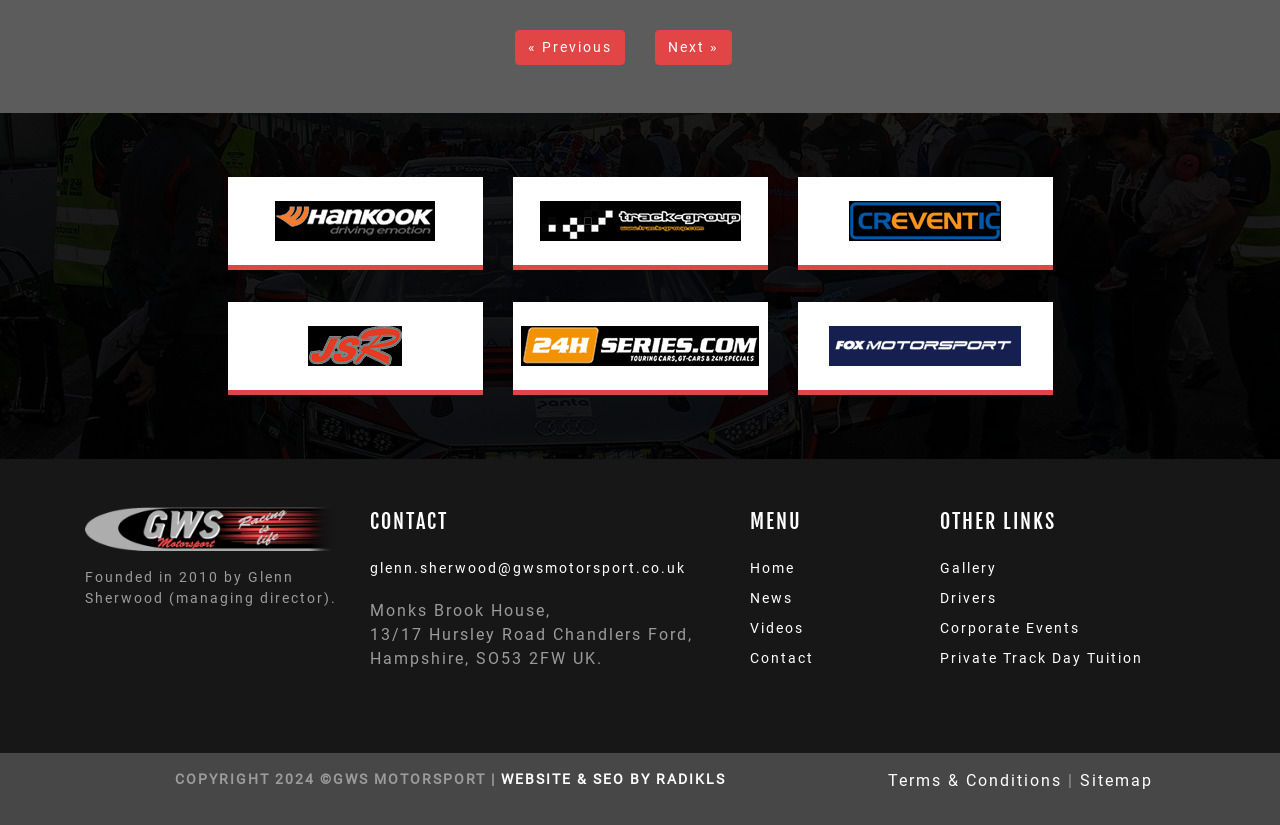Find the bounding box coordinates for the element described here: "« Previous".

[0.402, 0.036, 0.488, 0.079]